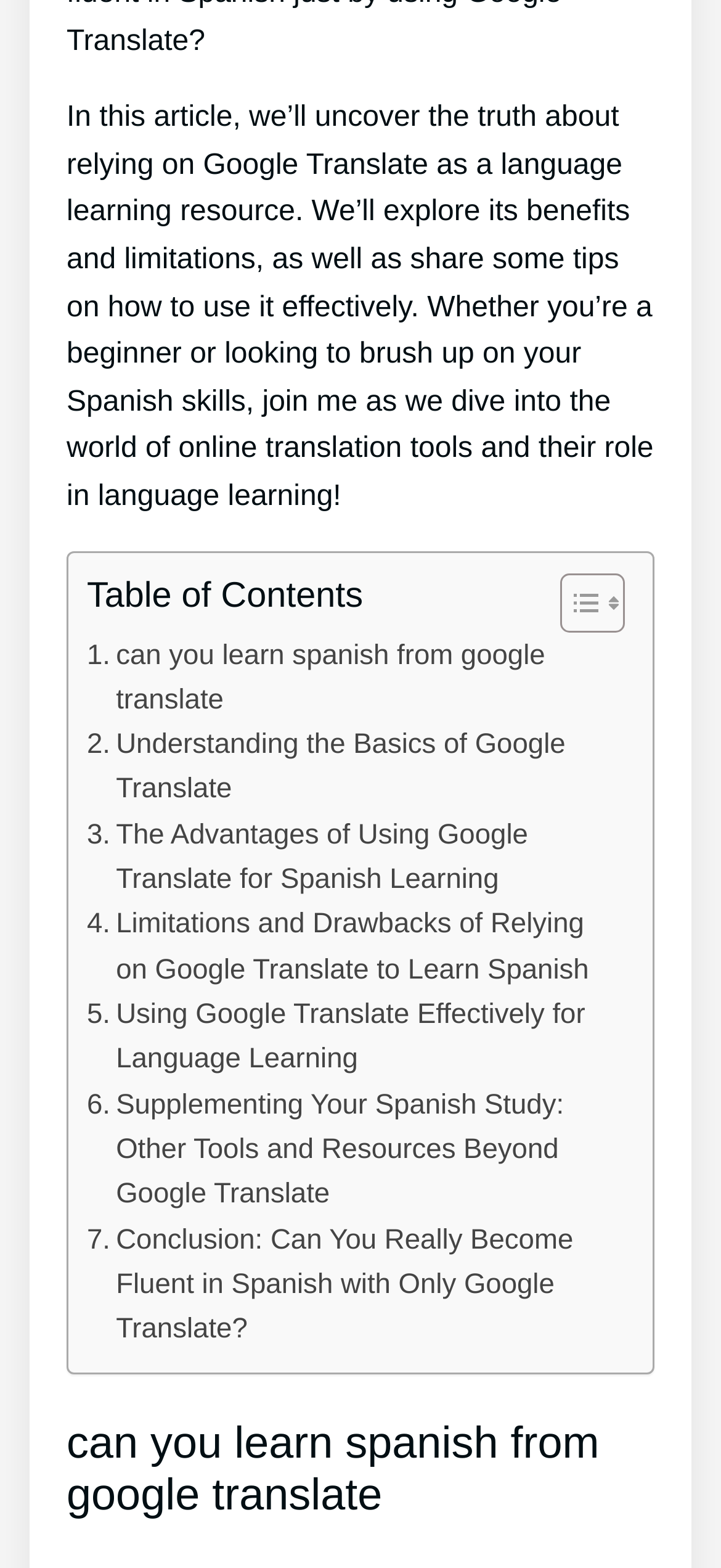Determine the bounding box coordinates for the region that must be clicked to execute the following instruction: "view August 2007".

None